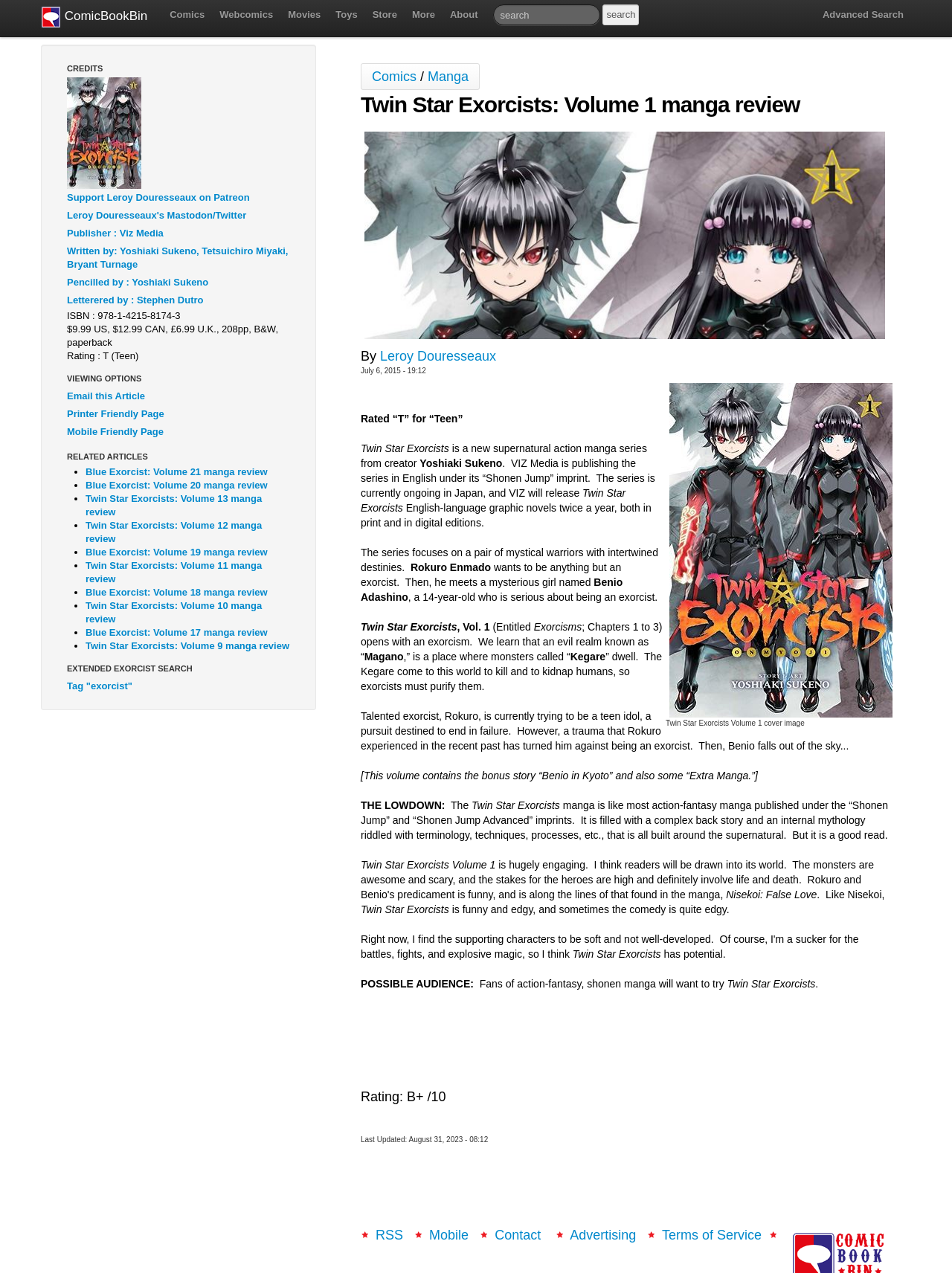Show the bounding box coordinates of the region that should be clicked to follow the instruction: "Search for something."

[0.518, 0.004, 0.63, 0.02]